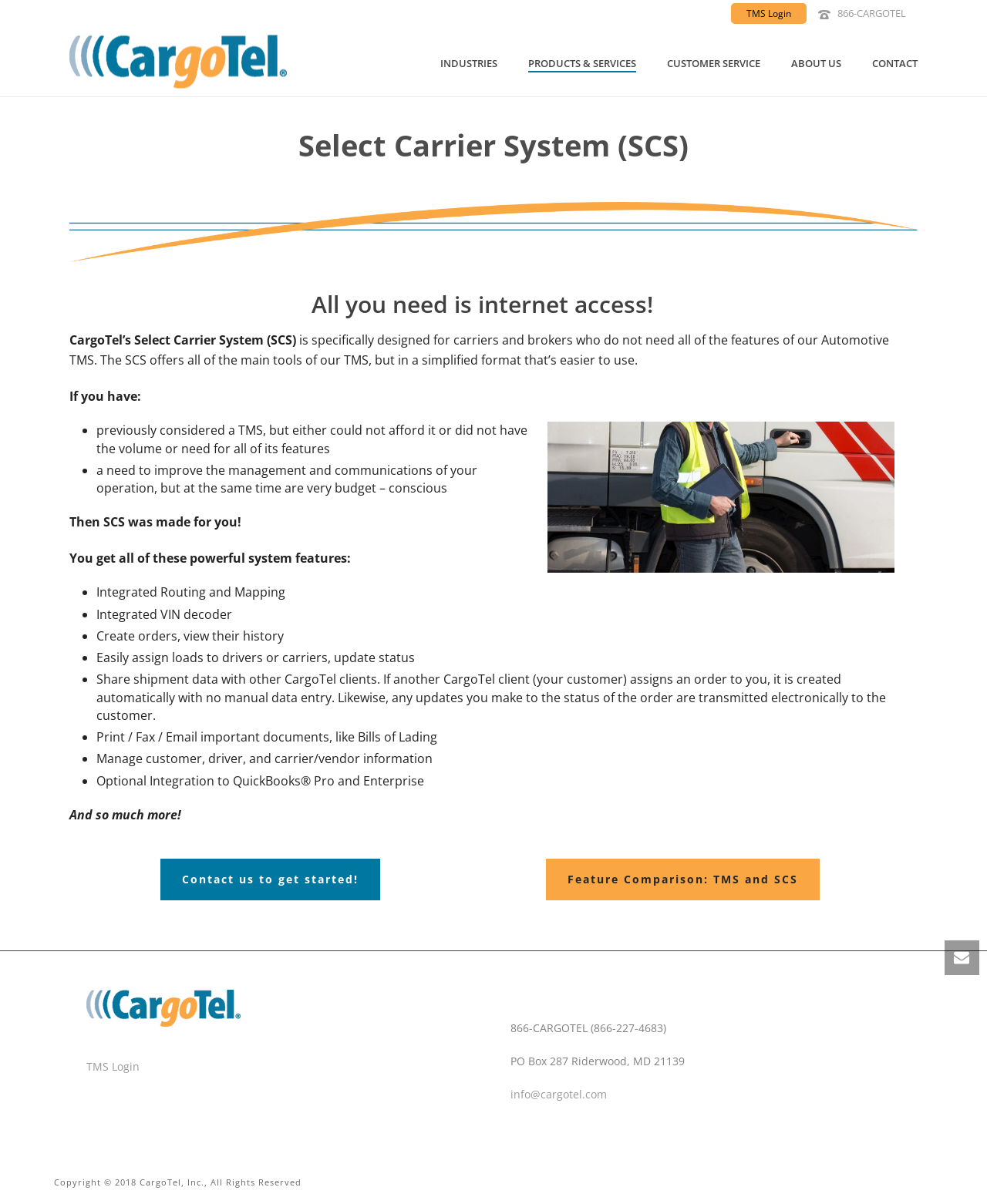Carefully examine the image and provide an in-depth answer to the question: What is the name of the system designed for carriers and brokers?

The webpage describes a system called Select Carrier System (SCS) which is specifically designed for carriers and brokers who do not need all of the features of the Automotive TMS. The SCS offers all of the main tools of the TMS, but in a simplified format that’s easier to use.